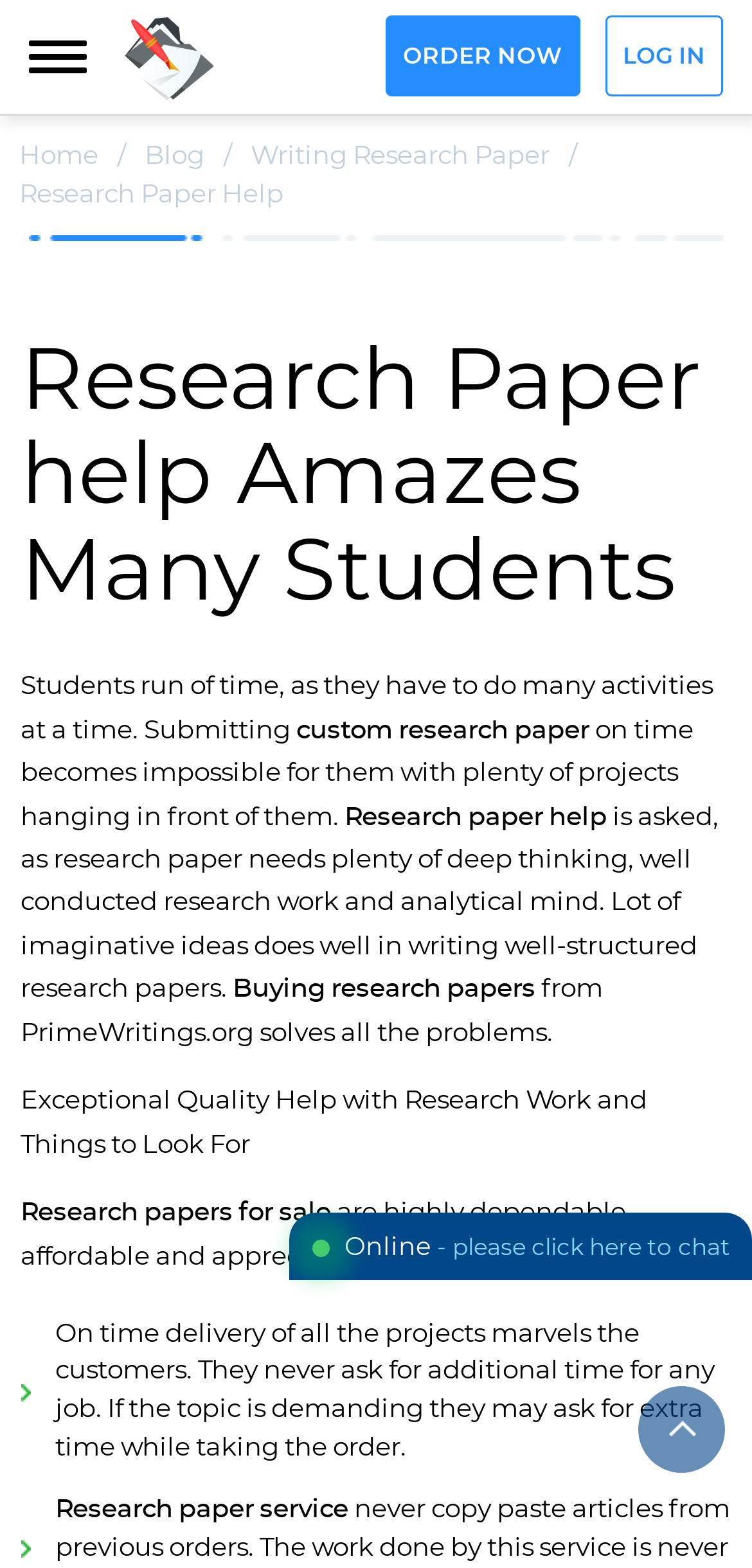Bounding box coordinates are to be given in the format (top-left x, top-left y, bottom-right x, bottom-right y). All values must be floating point numbers between 0 and 1. Provide the bounding box coordinate for the UI element described as: alt="blog.primewritings.org" title="blog.primewritings.org"

[0.167, 0.011, 0.285, 0.07]